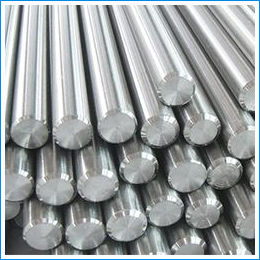In which sectors are the bars likely to be used?
Please provide an in-depth and detailed response to the question.

The caption suggests that the bars are intended for use in sectors such as oil and gas, petrochemicals, and manufacturing, where durability and machining ability are crucial, due to the high corrosion resistance and strength of the AISI 410S stainless steel.